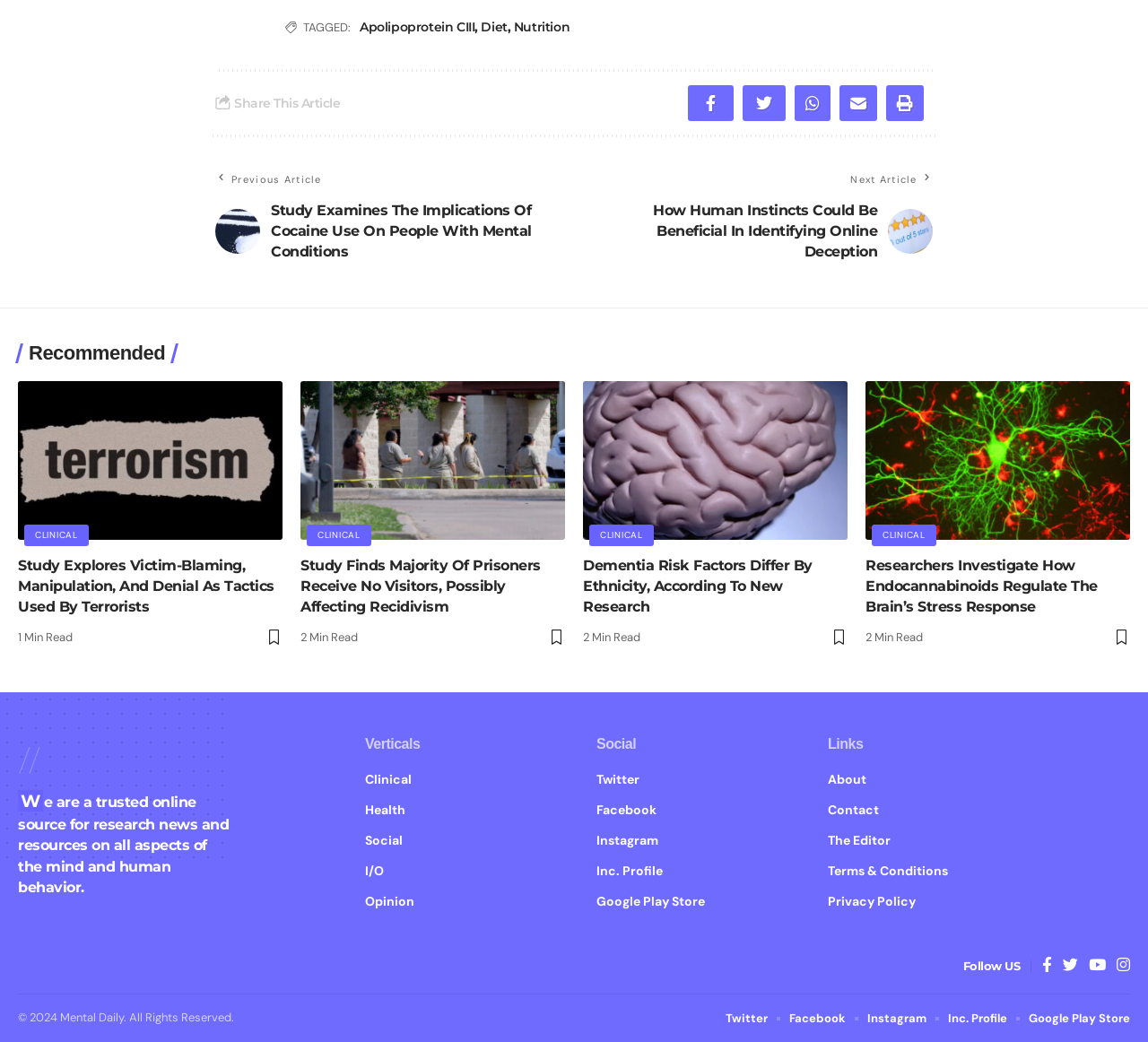Provide the bounding box coordinates of the HTML element described as: "parent_node: Follow US". The bounding box coordinates should be four float numbers between 0 and 1, i.e., [left, top, right, bottom].

[0.973, 0.914, 0.984, 0.941]